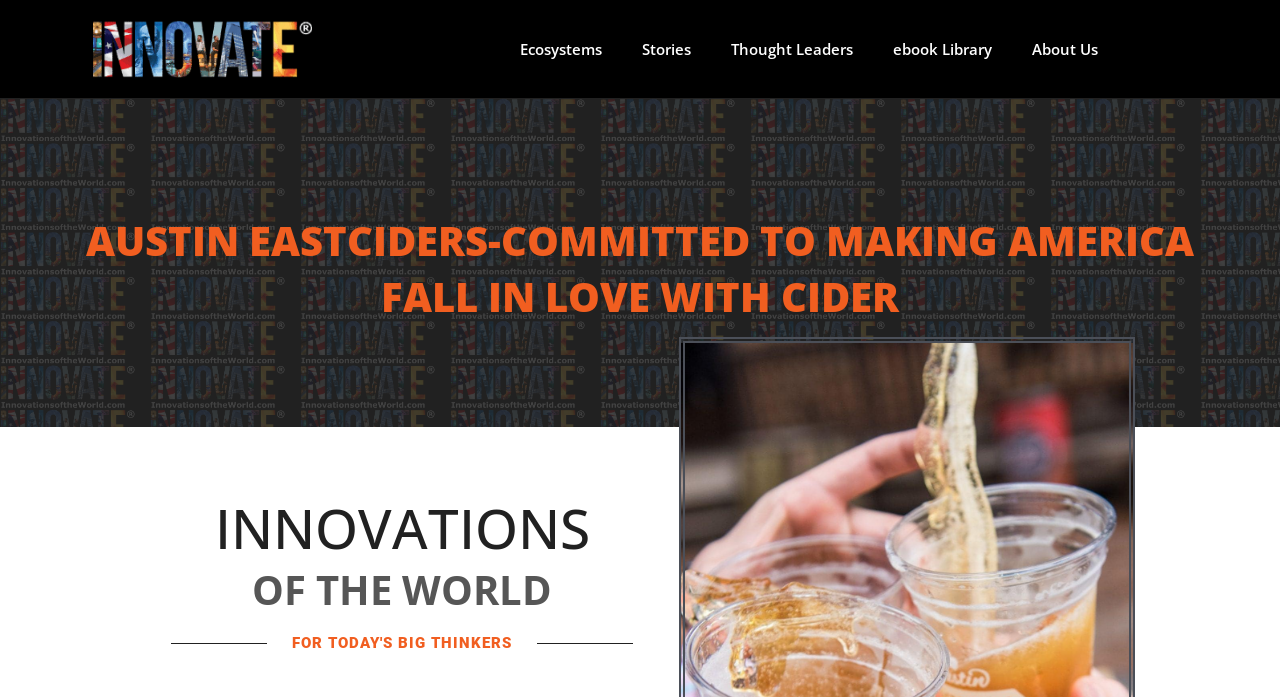Please specify the bounding box coordinates in the format (top-left x, top-left y, bottom-right x, bottom-right y), with values ranging from 0 to 1. Identify the bounding box for the UI component described as follows: Ecosystems

[0.39, 0.037, 0.486, 0.103]